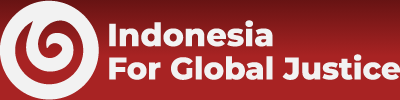Give a meticulous account of what the image depicts.

The image features the logo of "Indonesia for Global Justice," an organization dedicated to promoting equitable and sustainable development in Indonesia and advocating for the rights of marginalized communities. The logo prominently displays a stylized spiral emblem accompanied by the organization's name in bold white letters on a deep red background, symbolizing dynamism and commitment to justice. This visual identity reflects the organization's mission to influence policy and foster global awareness regarding social and economic justice issues in Indonesia, particularly in the context of international trade agreements and negotiations like the ASEAN RCEP (Regional Comprehensive Economic Partnership) and the EU CEPA (Comprehensive Economic Partnership Agreement).